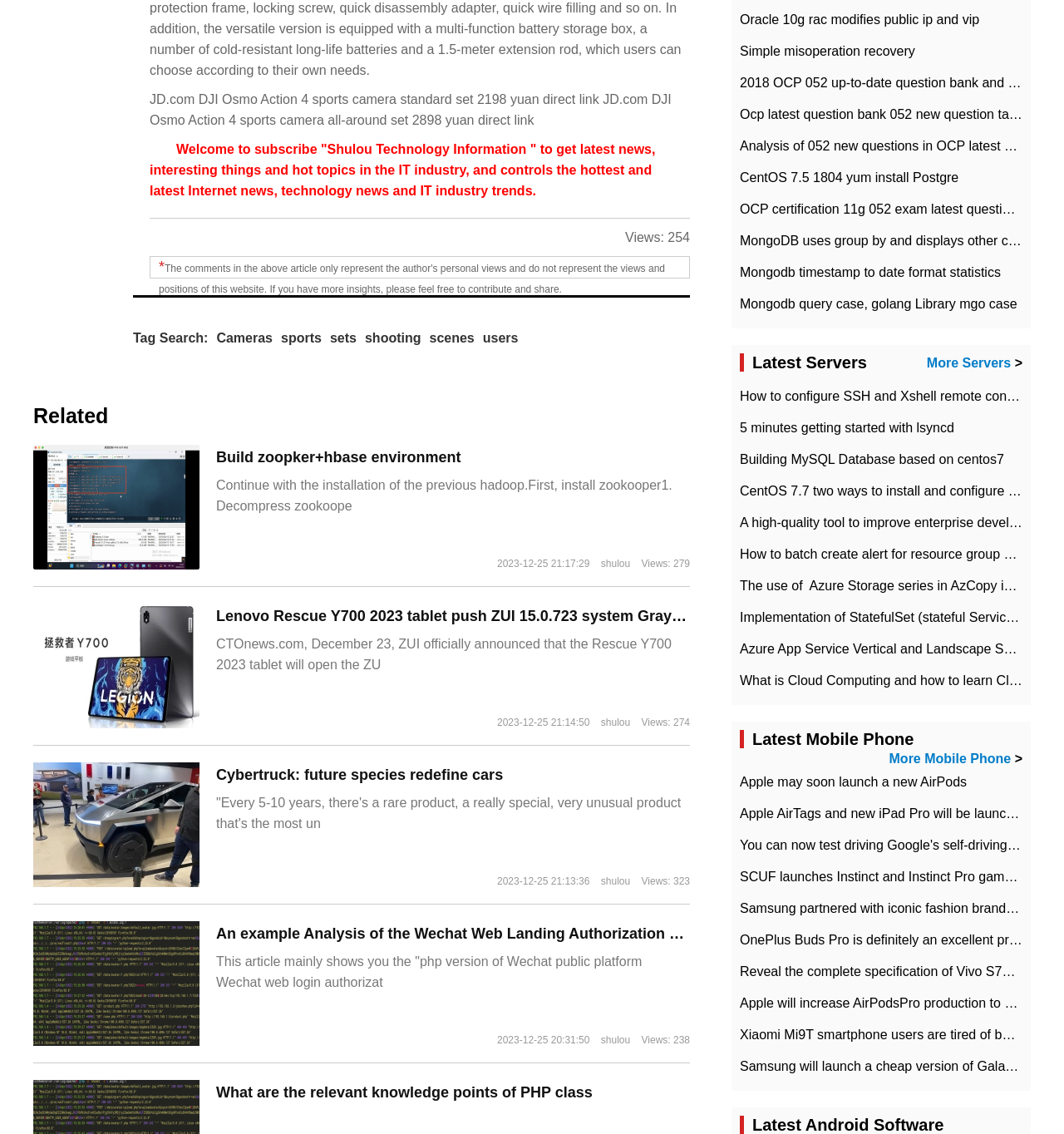Please identify the bounding box coordinates of the element that needs to be clicked to perform the following instruction: "View 'Build zoopker+hbase environment'".

[0.203, 0.396, 0.433, 0.411]